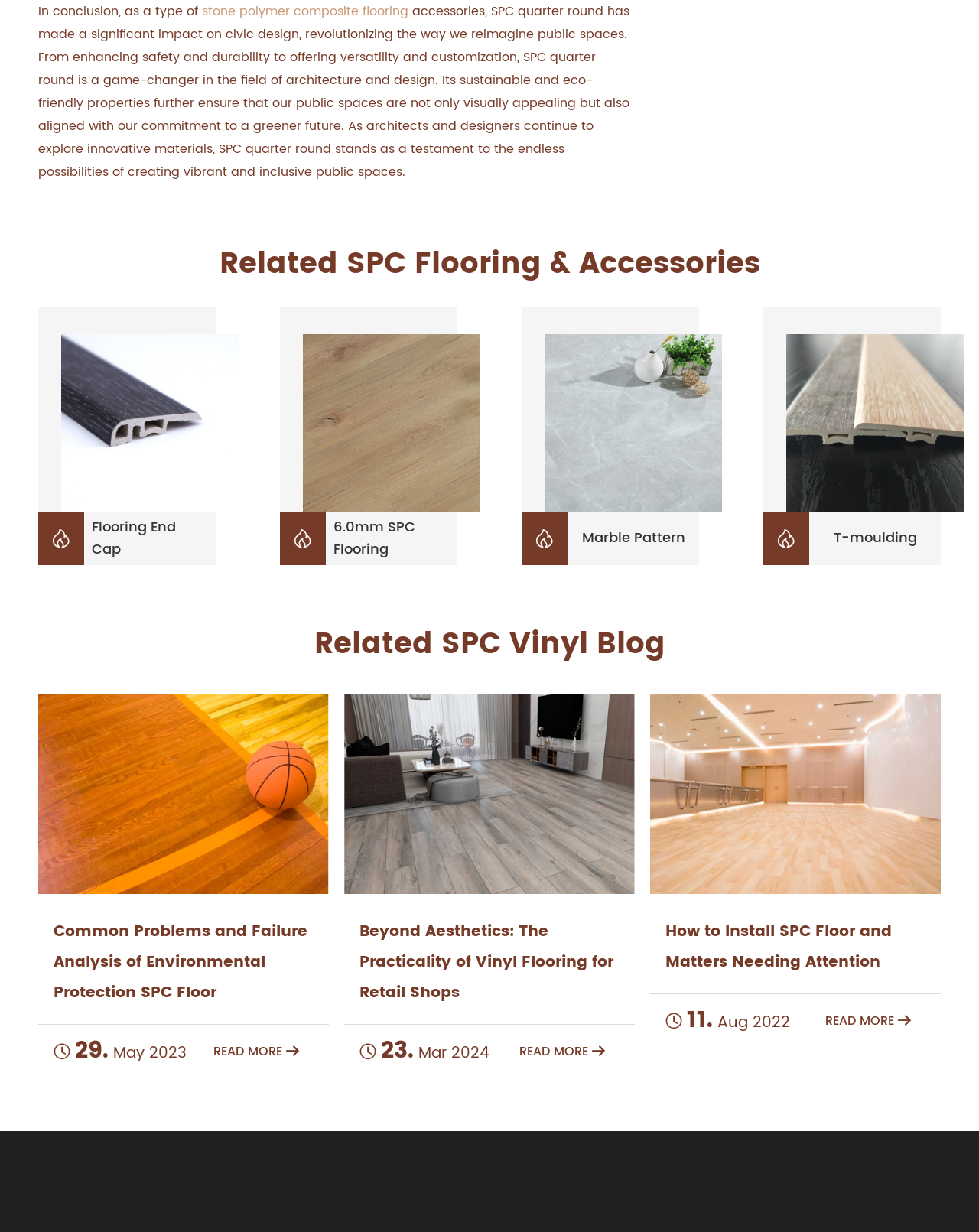Using the details in the image, give a detailed response to the question below:
How many blog posts are listed on this webpage?

The webpage lists three blog posts, each with a title, image, and link to more information. The titles of the blog posts are 'Common Problems and Failure Analysis of Environmental Protection SPC Floor', 'Beyond Aesthetics: The Practicality of Vinyl Flooring for Retail Shops', and 'How to Install SPC Floor and Matters Needing Attention'.